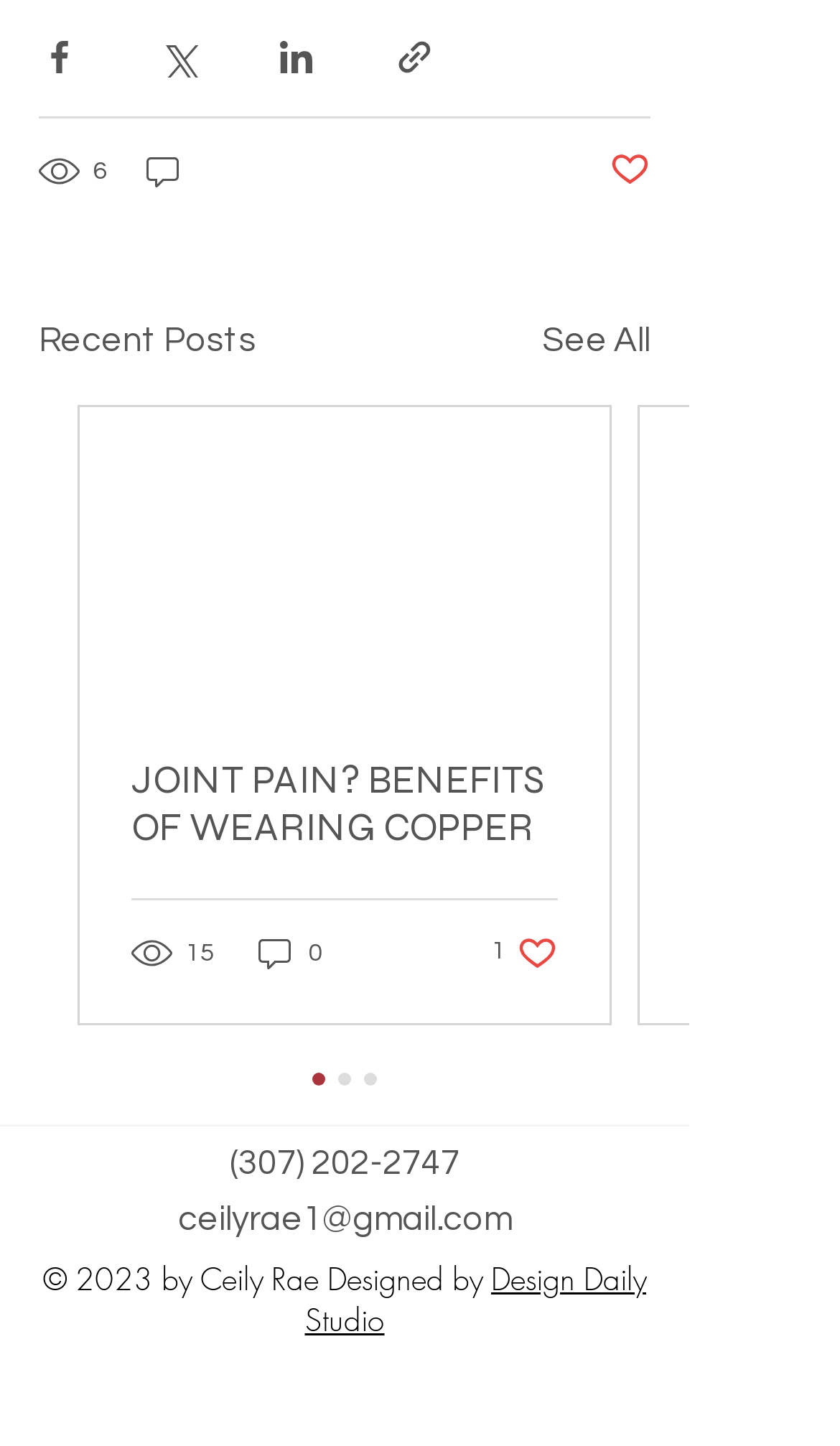How many views does the first post have?
Could you give a comprehensive explanation in response to this question?

The first post has 6 views, as indicated by the text '6 views' below the social media sharing buttons.